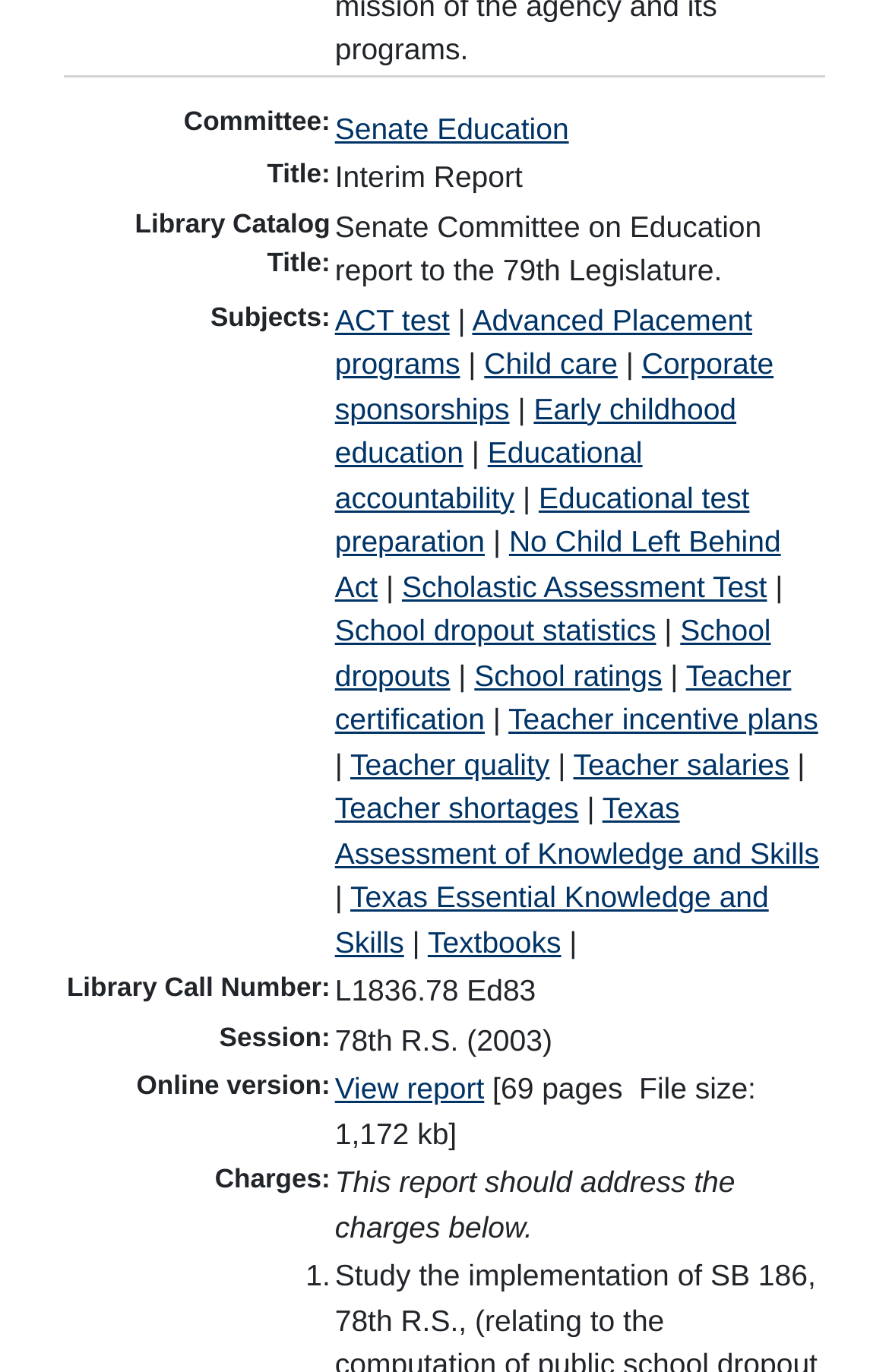Identify the bounding box coordinates of the clickable region required to complete the instruction: "visit the about us page". The coordinates should be given as four float numbers within the range of 0 and 1, i.e., [left, top, right, bottom].

None